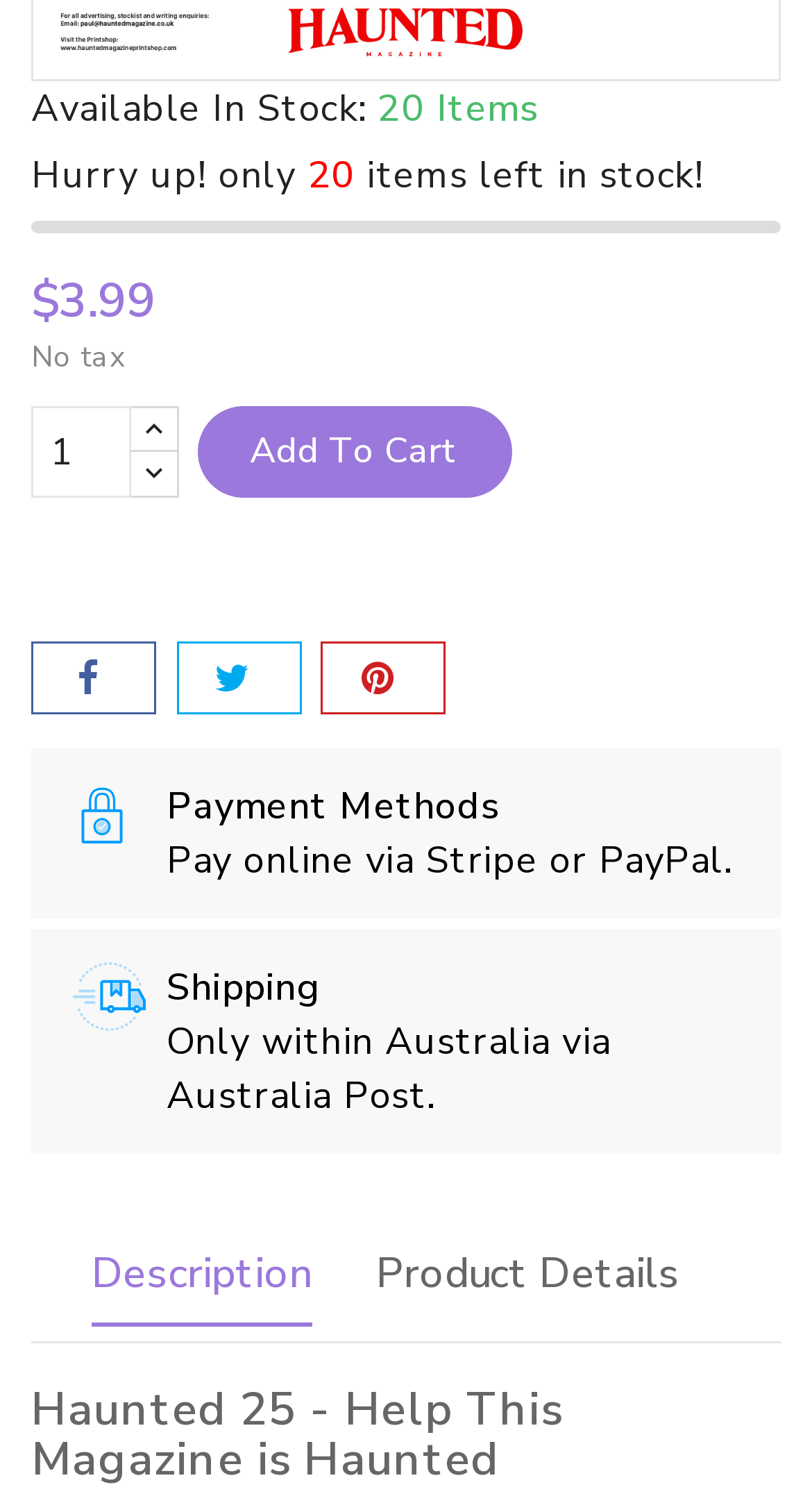What is the shipping method?
Based on the image, provide a one-word or brief-phrase response.

Australia Post